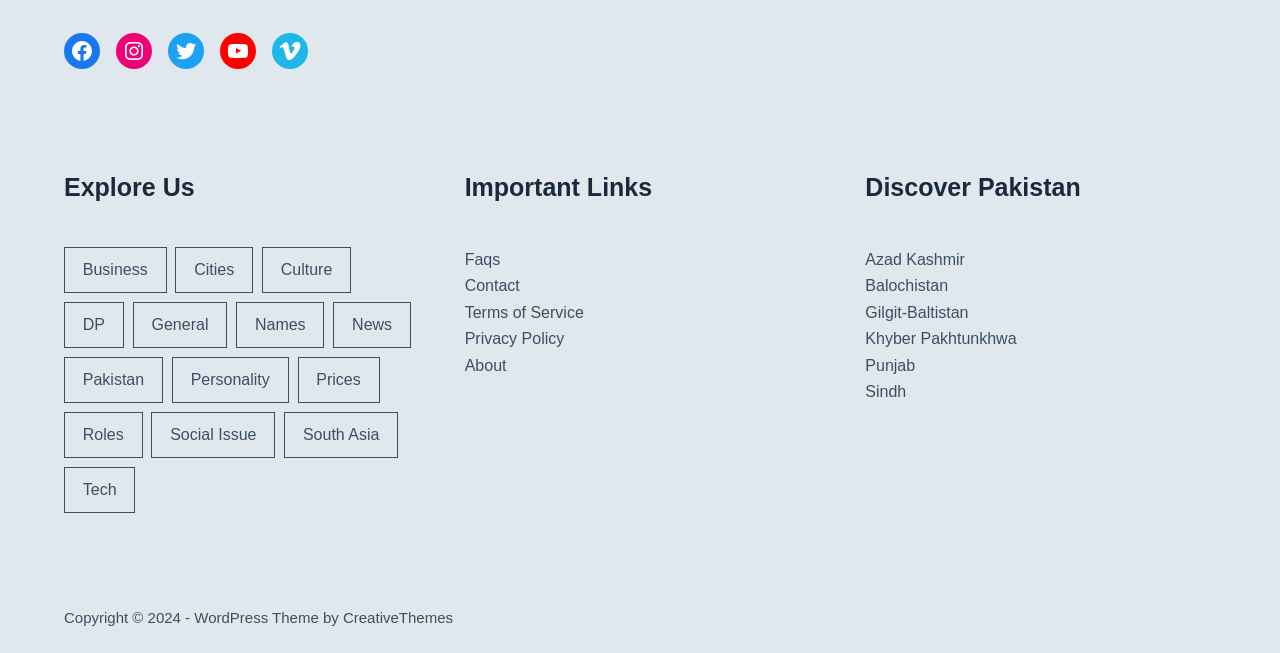Using the format (top-left x, top-left y, bottom-right x, bottom-right y), and given the element description, identify the bounding box coordinates within the screenshot: Terms of Service

[0.363, 0.465, 0.456, 0.491]